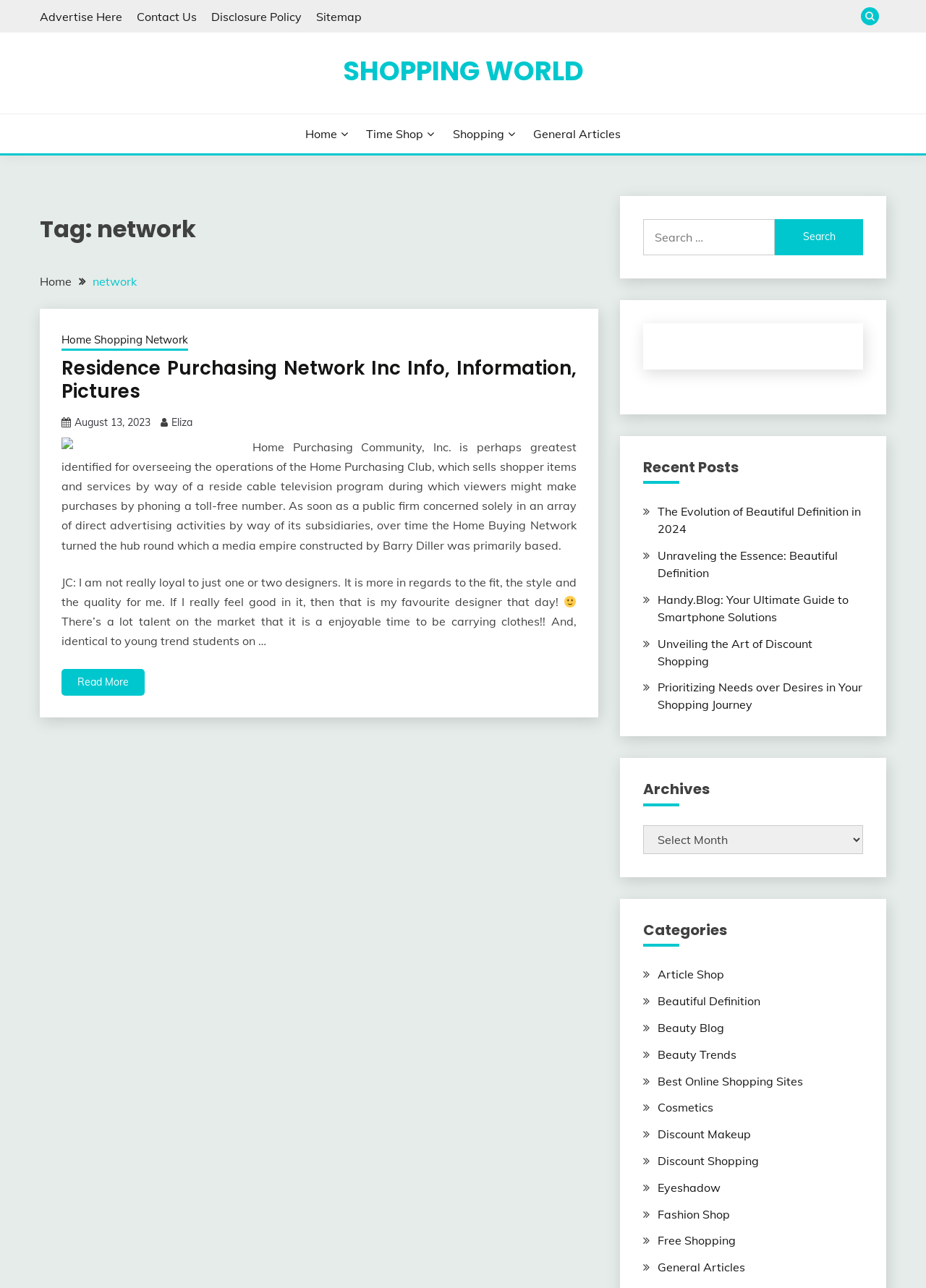What is the purpose of the 'Search for:' box?
Look at the image and respond to the question as thoroughly as possible.

The 'Search for:' box is located at the top right corner of the webpage, and it has a search button next to it. This suggests that the purpose of the box is to allow users to search the website for specific content.